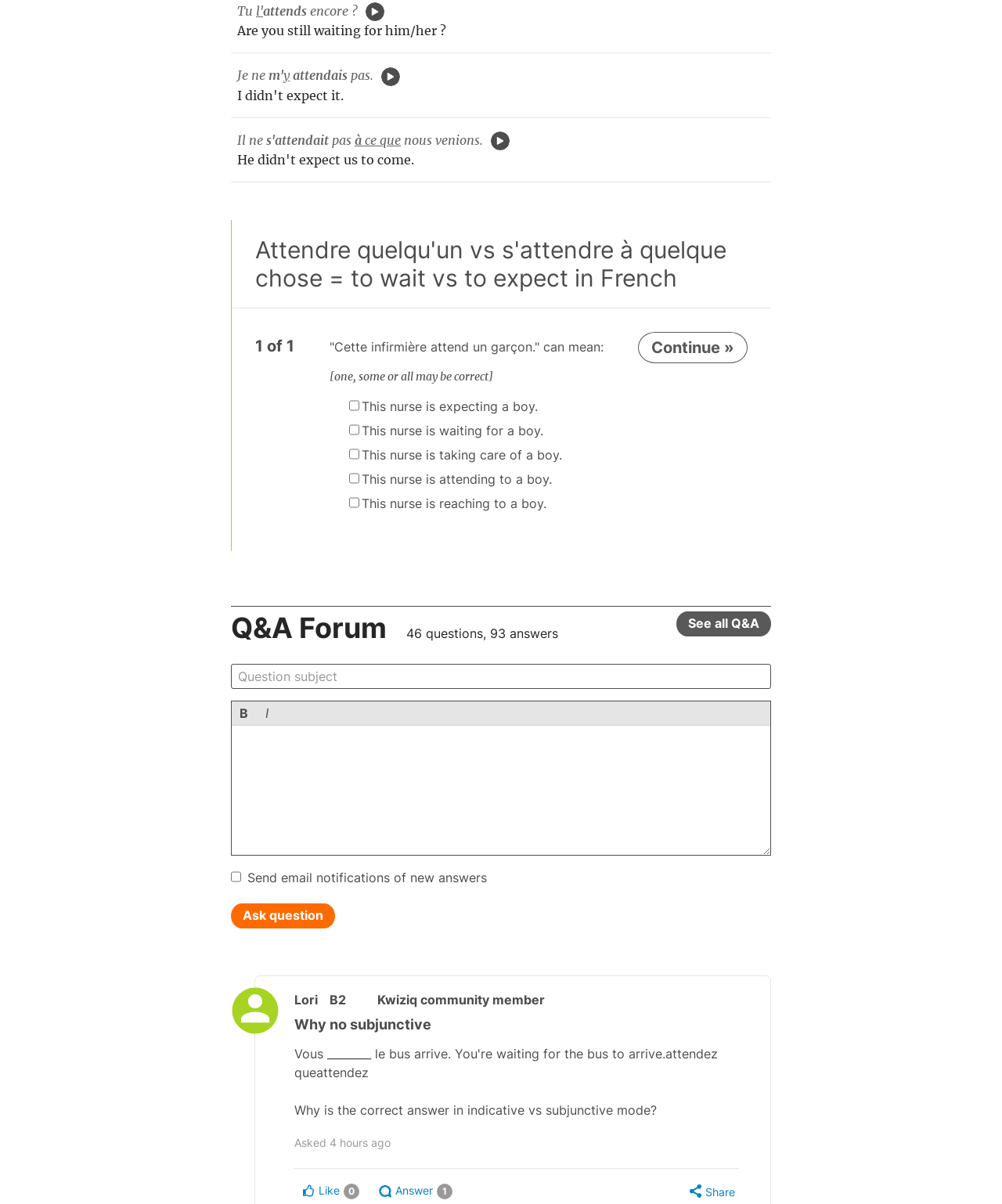Identify the bounding box coordinates of the clickable region required to complete the instruction: "Click the 'Like' button". The coordinates should be given as four float numbers within the range of 0 and 1, i.e., [left, top, right, bottom].

[0.318, 0.983, 0.339, 0.994]